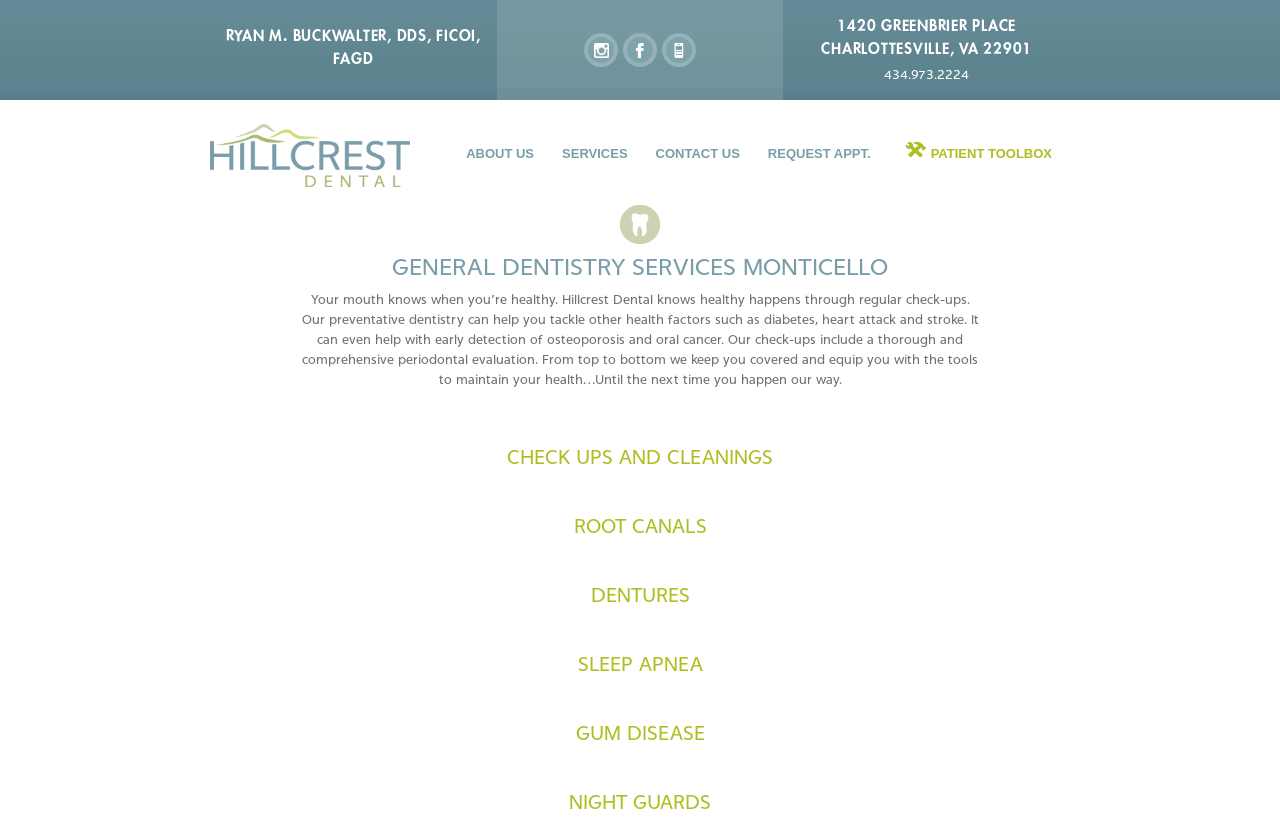Answer the question with a single word or phrase: 
How many services are listed on the webpage?

5